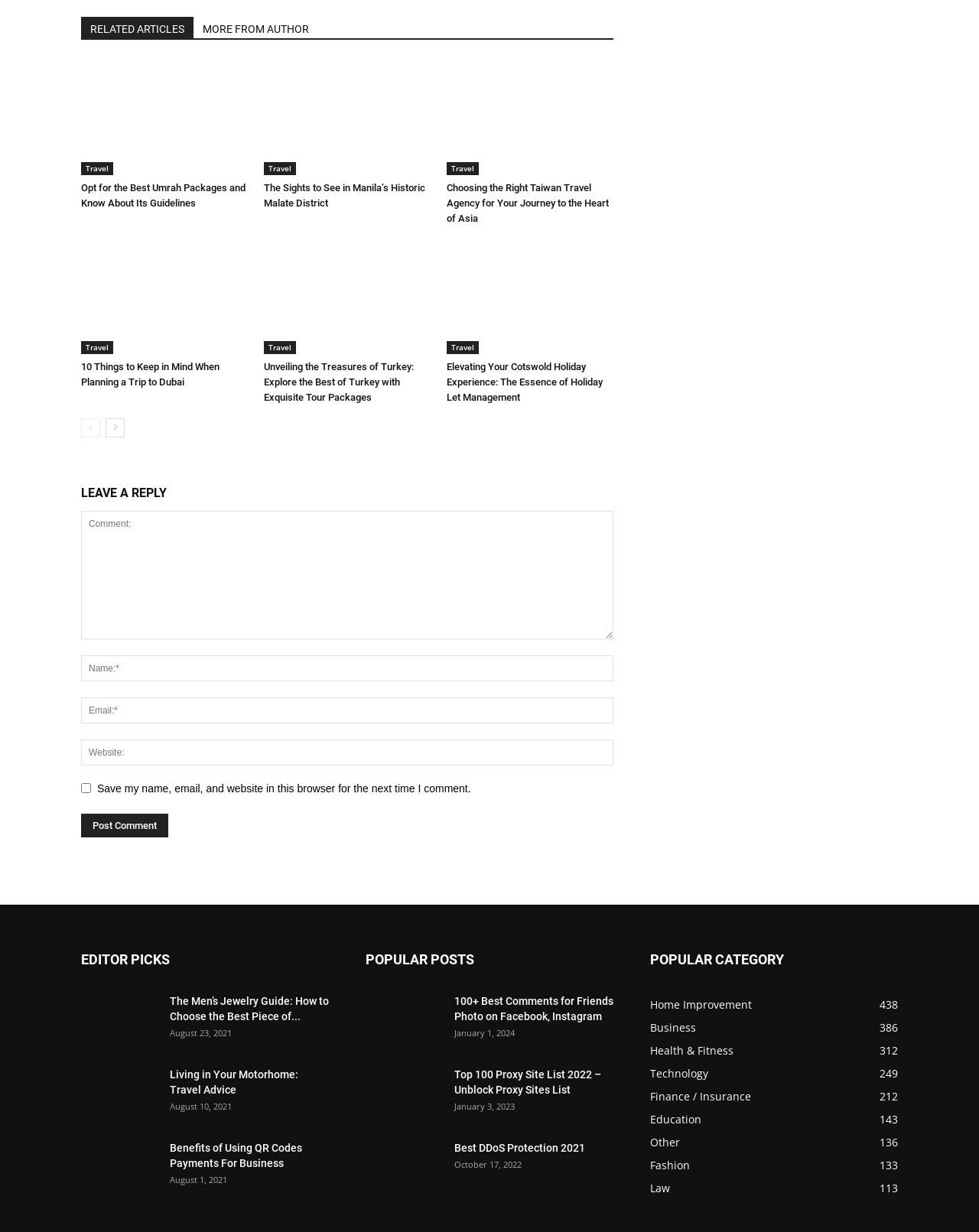Pinpoint the bounding box coordinates of the clickable area needed to execute the instruction: "Open the Ebook 12 Passos para Elevar a sua Autoestima". The coordinates should be specified as four float numbers between 0 and 1, i.e., [left, top, right, bottom].

None